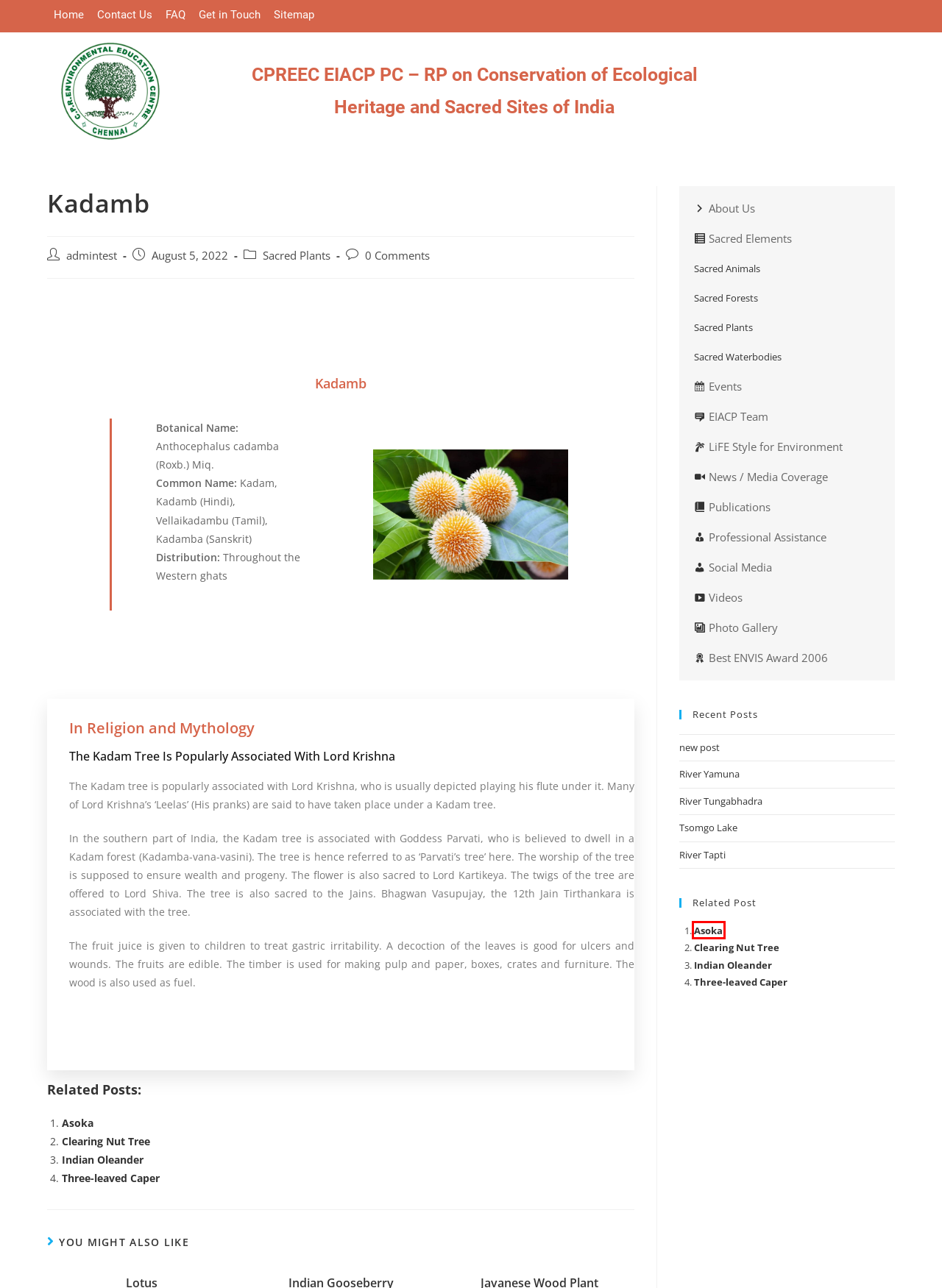Look at the screenshot of a webpage, where a red bounding box highlights an element. Select the best description that matches the new webpage after clicking the highlighted element. Here are the candidates:
A. ecoheritage.cpreec.org – Conservation of Ecological Heritage and Sacred Sites of India
B. Tsomgo Lake – ecoheritage.cpreec.org
C. Sacred Plants – ecoheritage.cpreec.org
D. Asoka – ecoheritage.cpreec.org
E. new post – ecoheritage.cpreec.org
F. Three-leaved Caper – ecoheritage.cpreec.org
G. Sacred Grove – ecoheritage.cpreec.org
H. River Yamuna – ecoheritage.cpreec.org

D